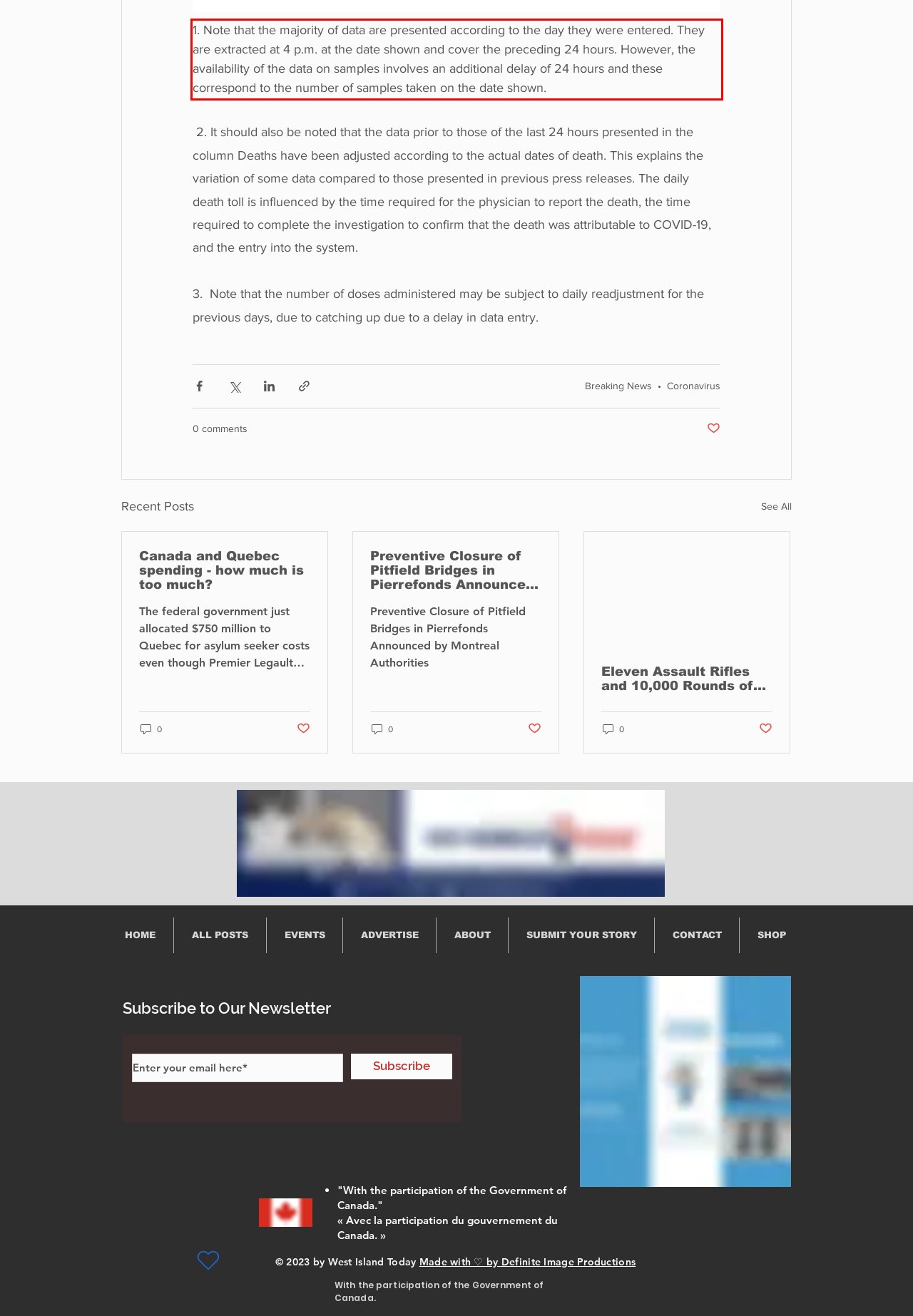Review the screenshot of the webpage and recognize the text inside the red rectangle bounding box. Provide the extracted text content.

2. It should also be noted that the data prior to those of the last 24 hours presented in the column Deaths have been adjusted according to the actual dates of death. This explains the variation of some data compared to those presented in previous press releases. The daily death toll is influenced by the time required for the physician to report the death, the time required to complete the investigation to confirm that the death was attributable to COVID-19, and the entry into the system.